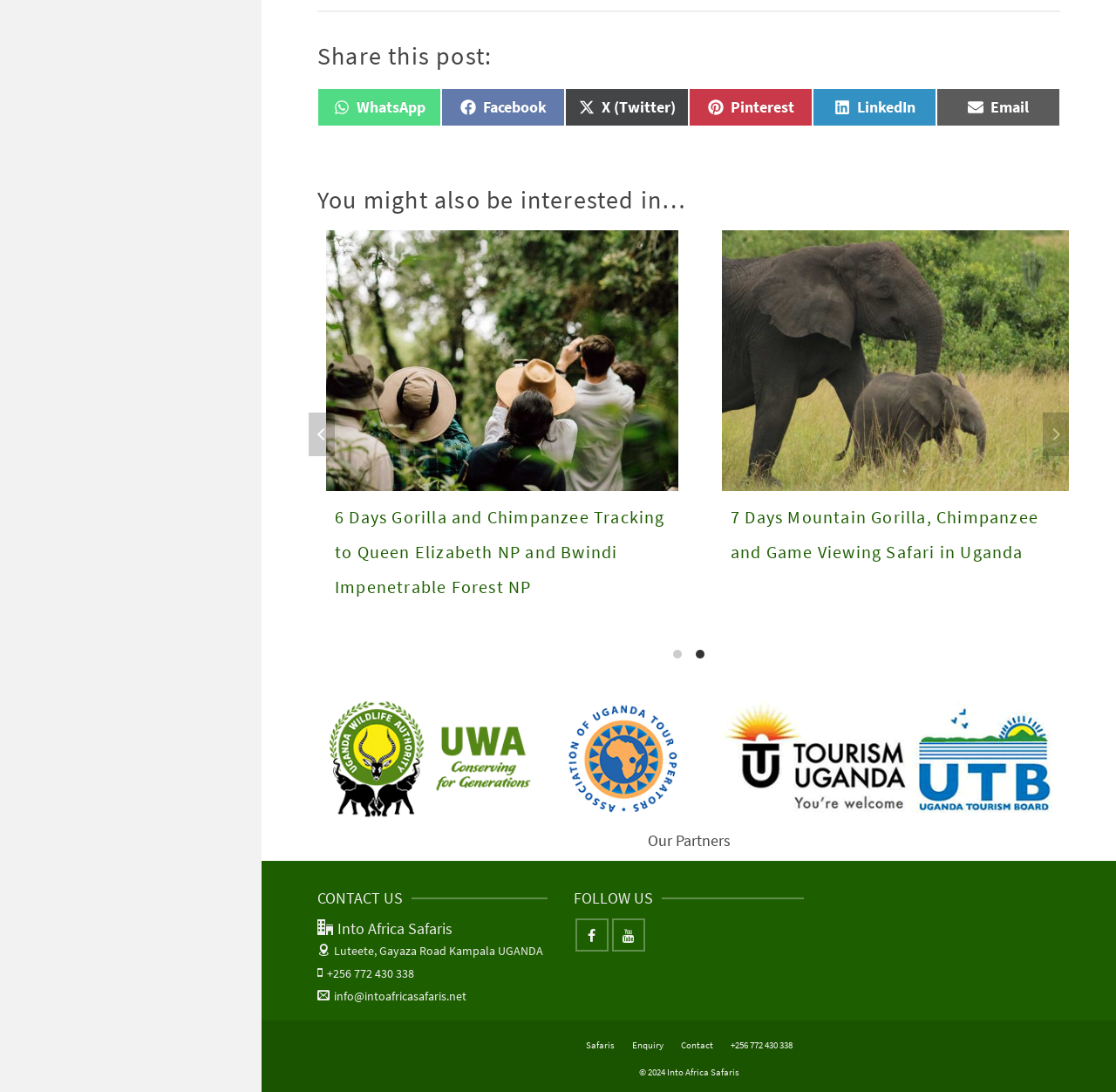Locate the bounding box for the described UI element: "Share on X (Twitter)". Ensure the coordinates are four float numbers between 0 and 1, formatted as [left, top, right, bottom].

[0.506, 0.08, 0.617, 0.116]